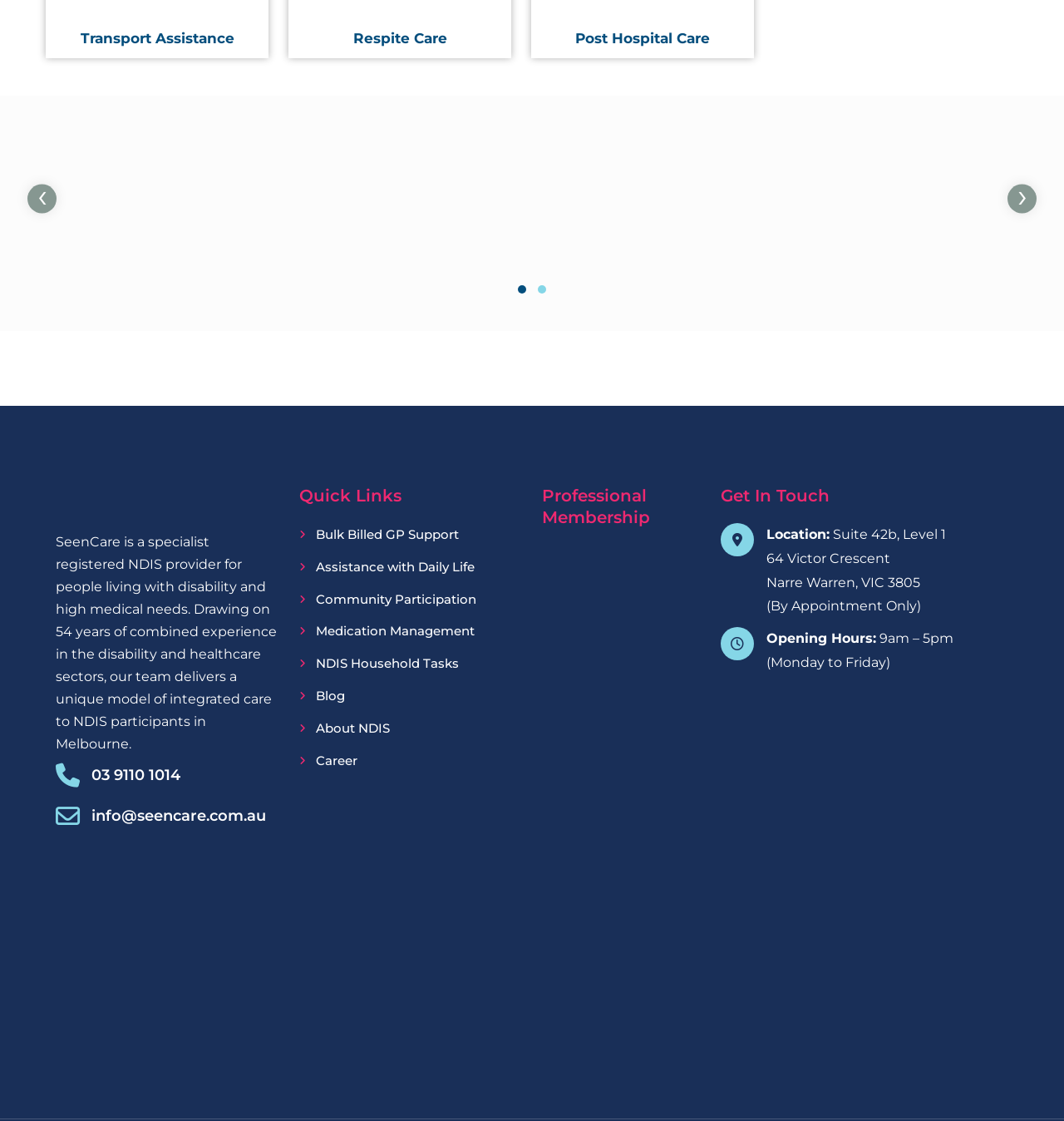Find the bounding box of the web element that fits this description: "alt="Ahpra and the National Boards"".

[0.509, 0.853, 0.643, 0.976]